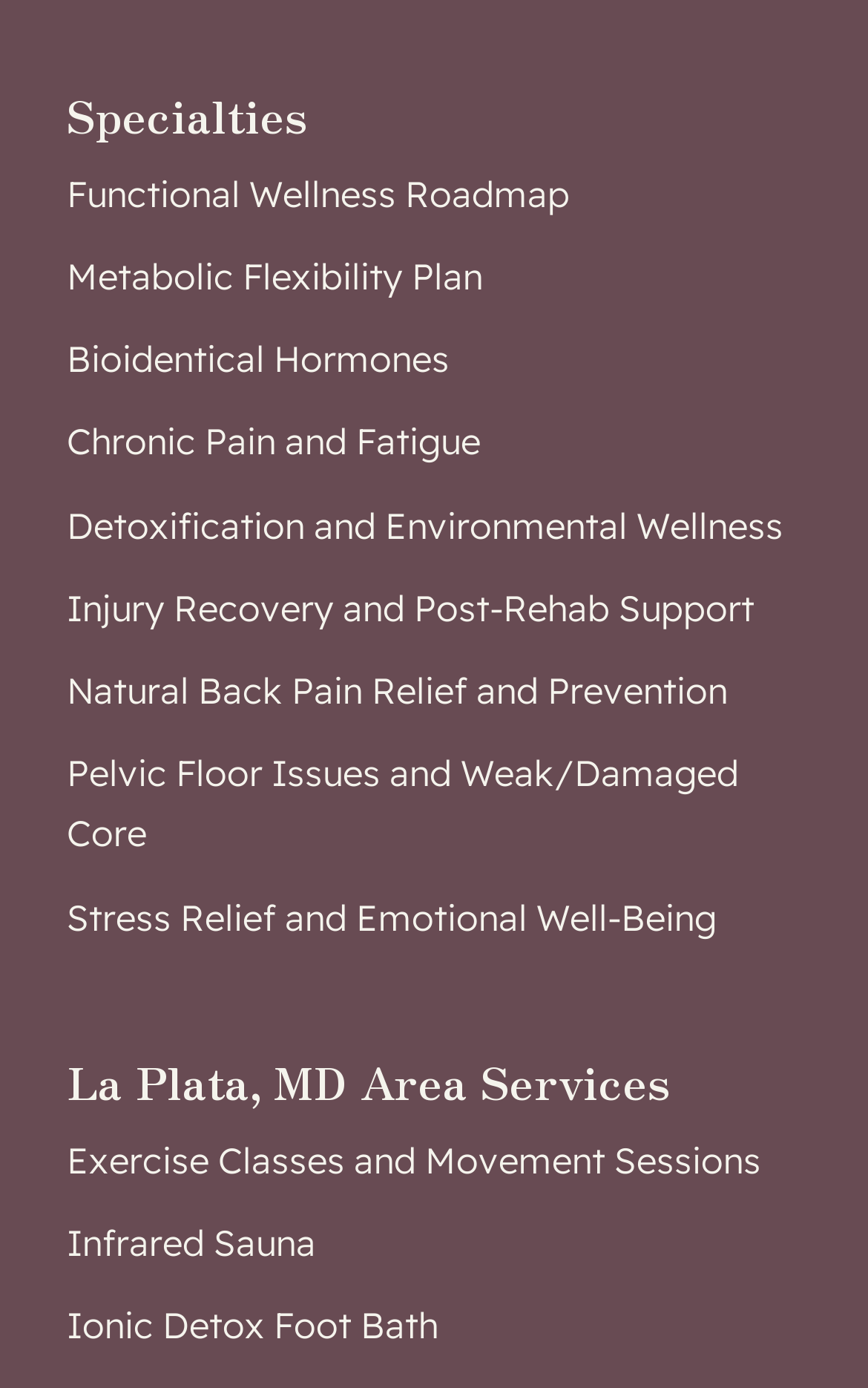Determine the bounding box coordinates for the element that should be clicked to follow this instruction: "Try Ionic Detox Foot Bath". The coordinates should be given as four float numbers between 0 and 1, in the format [left, top, right, bottom].

[0.077, 0.934, 0.923, 0.981]